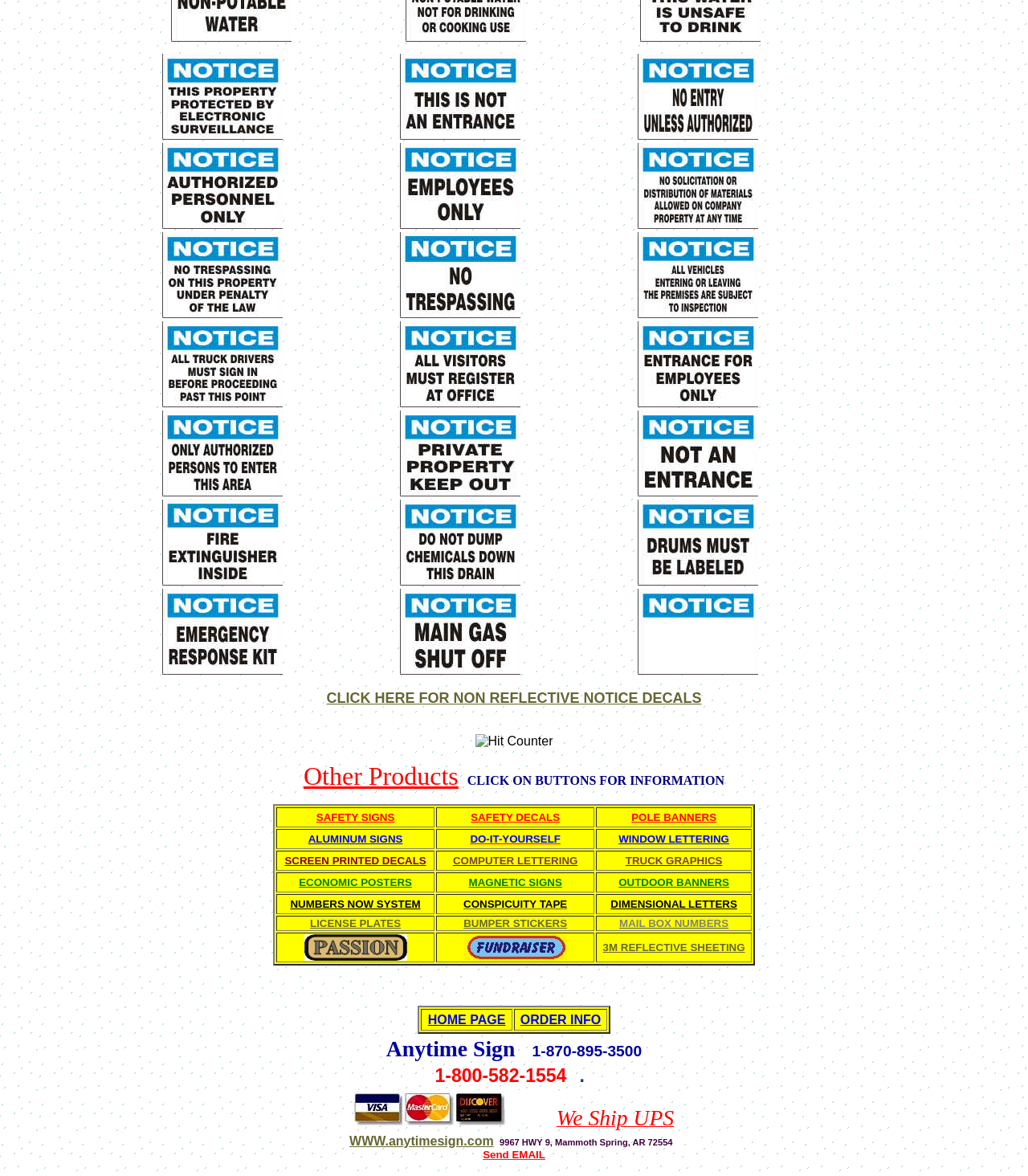What is the purpose of the 'CLICK HERE FOR NON REFLECTIVE NOTICE DECALS' link?
Refer to the image and respond with a one-word or short-phrase answer.

To access non reflective notice decals